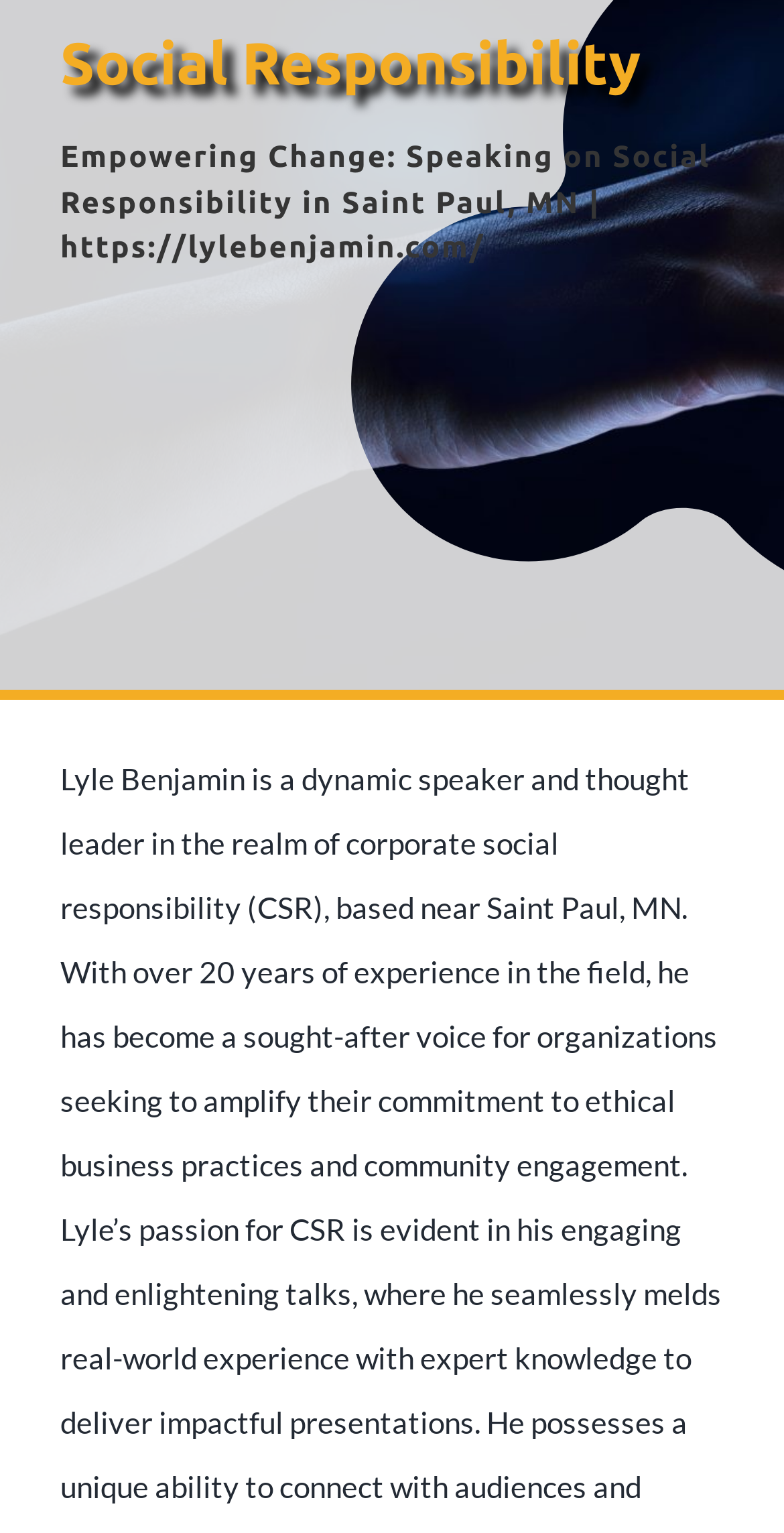Please determine the bounding box coordinates for the UI element described here. Use the format (top-left x, top-left y, bottom-right x, bottom-right y) with values bounded between 0 and 1: Media Appearances

[0.0, 0.201, 1.0, 0.299]